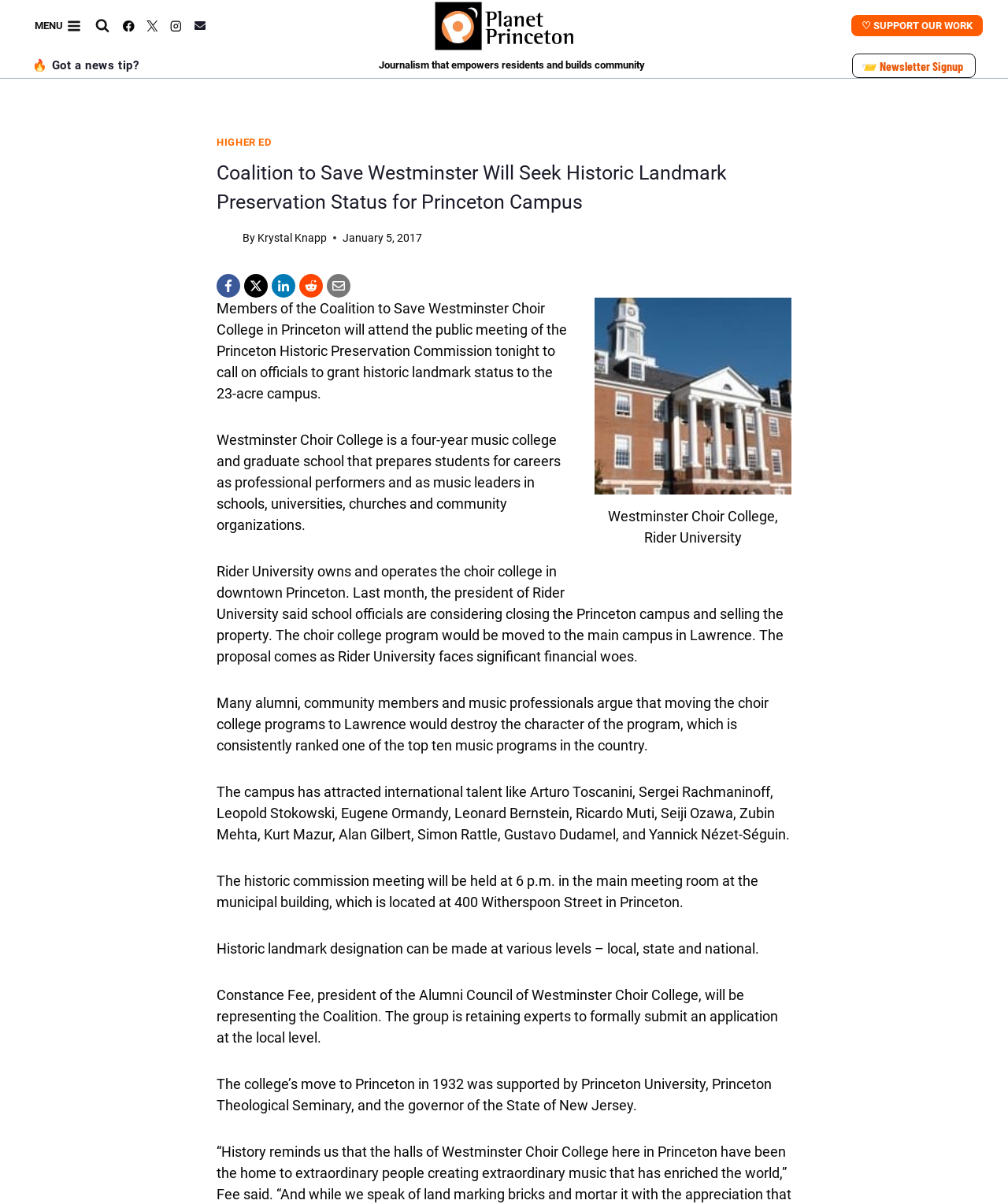Given the element description 📨 Newsletter Signup, predict the bounding box coordinates for the UI element in the webpage screenshot. The format should be (top-left x, top-left y, bottom-right x, bottom-right y), and the values should be between 0 and 1.

[0.845, 0.044, 0.968, 0.065]